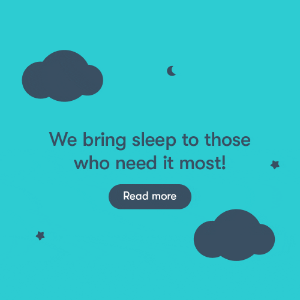Craft a thorough explanation of what is depicted in the image.

The image features a vibrant turquoise background adorned with dark cloud illustrations and a crescent moon. Centrally positioned, in a friendly and inviting font, is the phrase: "We bring sleep to those who need it most!" This is complemented by a prominent button labeled "Read more," encouraging viewers to click for additional information. The playful design, combined with the soothing message, evokes a sense of comfort and support, appealing to parents and caregivers who may be seeking solutions for enhancing their children's sleep.